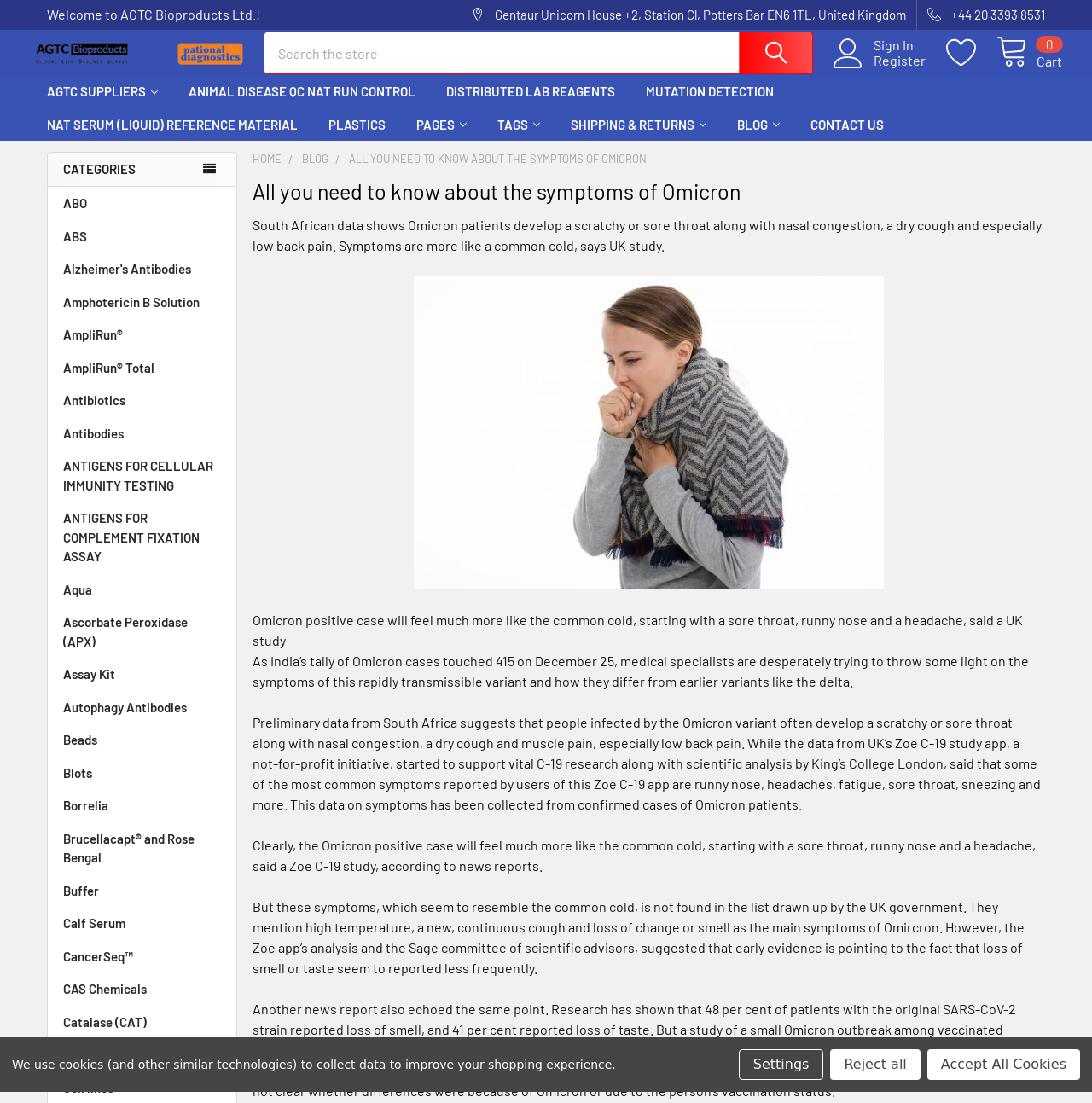Find the bounding box coordinates of the clickable area required to complete the following action: "Click on the 'Sign In' link".

[0.784, 0.042, 0.851, 0.056]